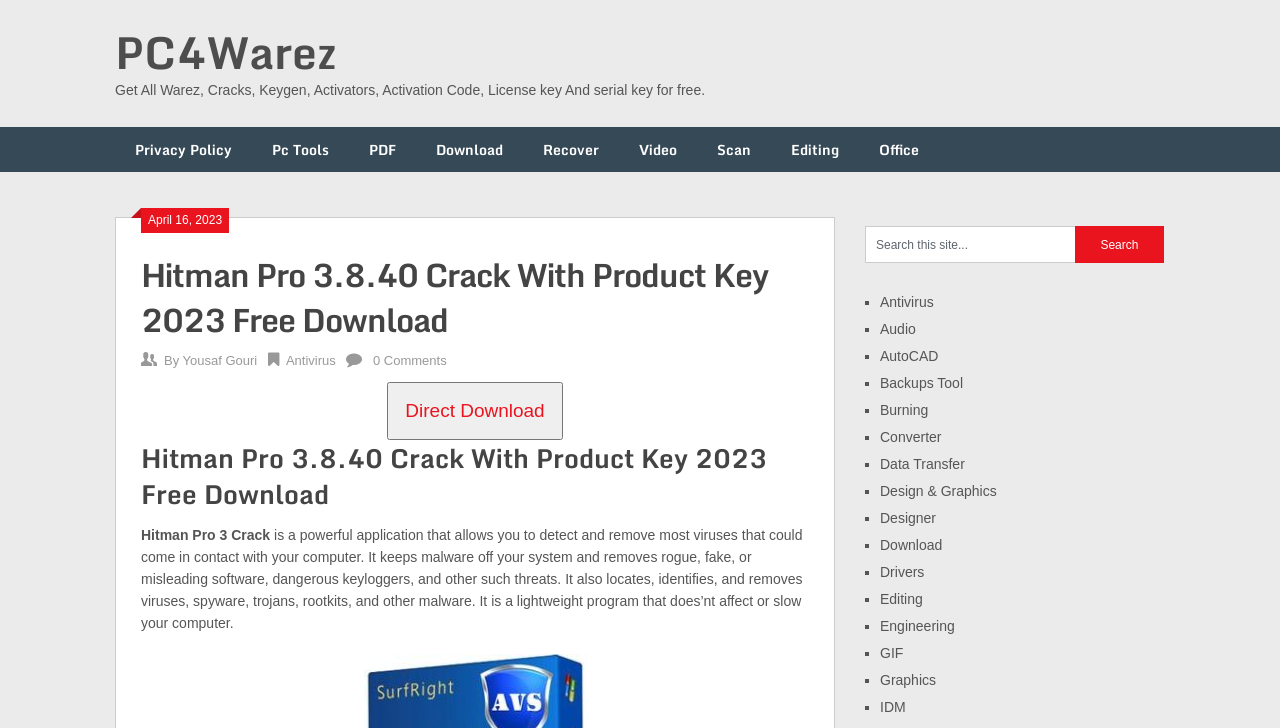Can you find the bounding box coordinates for the element to click on to achieve the instruction: "Click on the 'Direct Download' button"?

[0.303, 0.524, 0.44, 0.604]